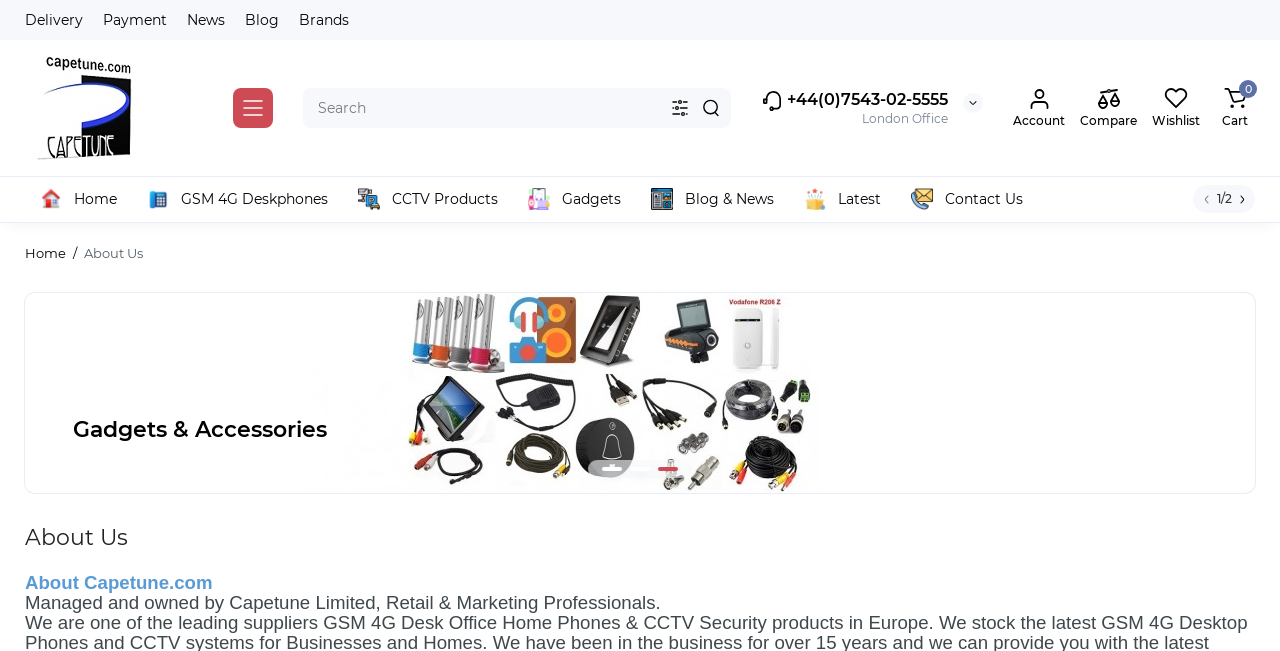Utilize the information from the image to answer the question in detail:
What is the purpose of the textbox on the webpage?

I found a textbox element with the text 'Search' and its bounding box coordinates are [0.237, 0.135, 0.519, 0.197]. This suggests that the purpose of the textbox is for searching.